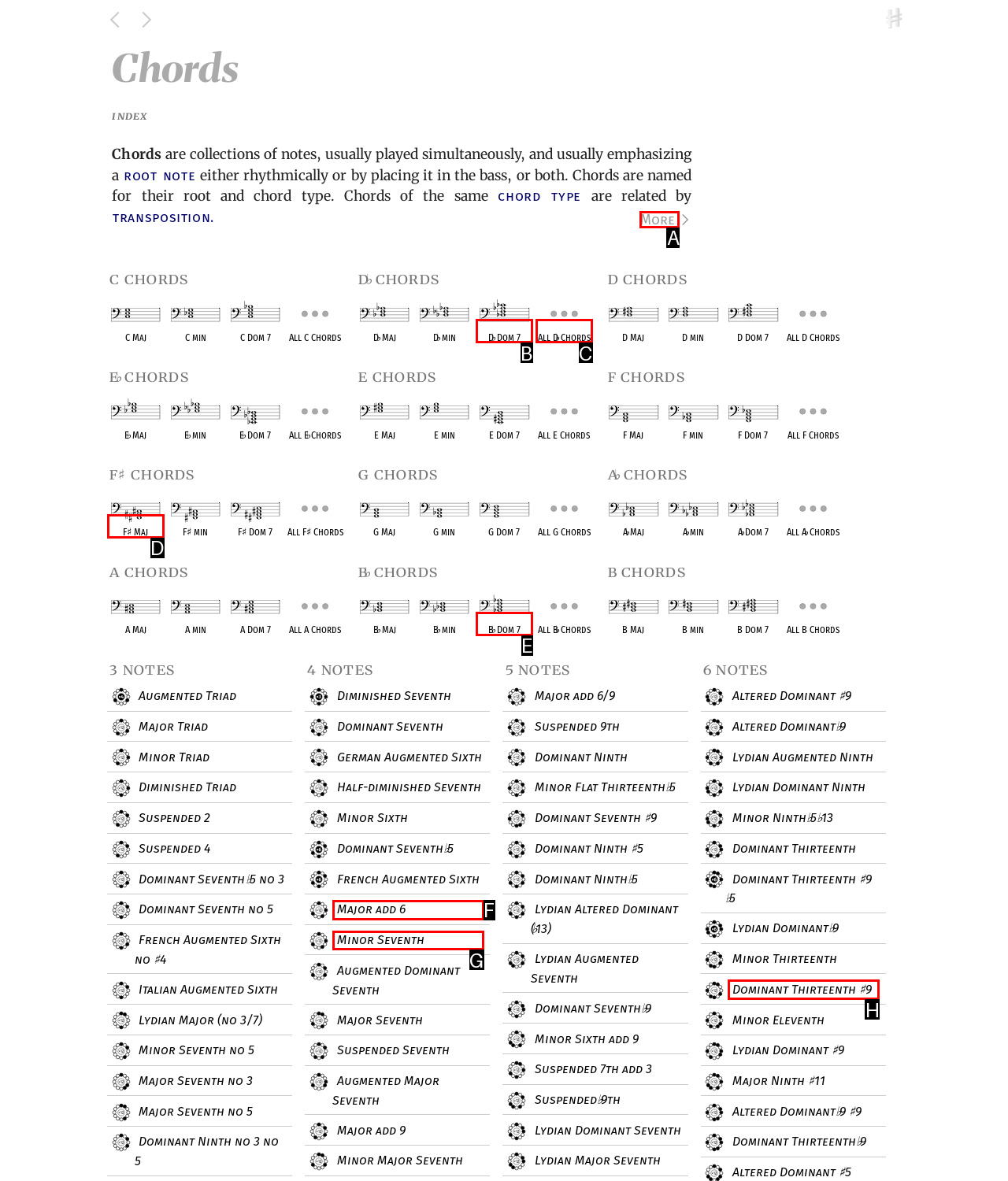Determine which HTML element I should select to execute the task: read more about chords
Reply with the corresponding option's letter from the given choices directly.

A